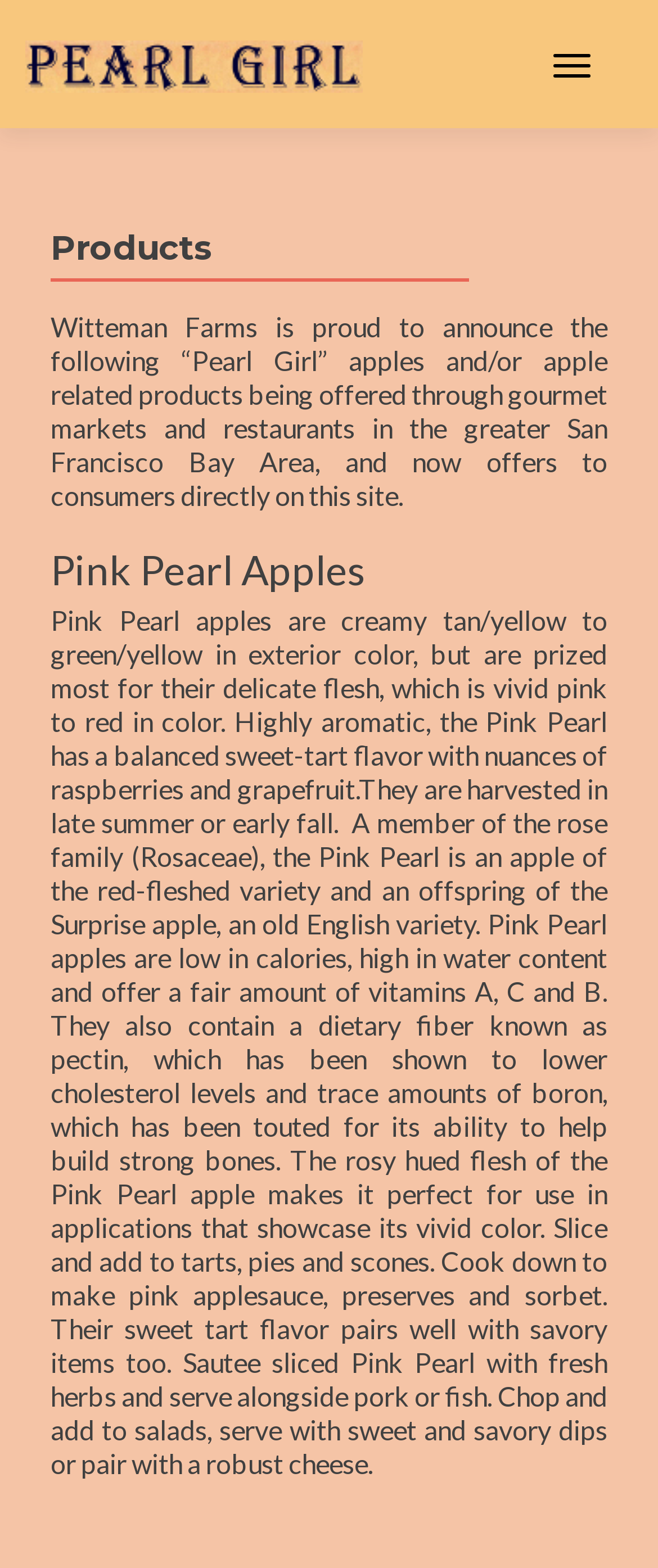What is the recommended use of Pink Pearl apples in cooking?
Please look at the screenshot and answer in one word or a short phrase.

Slice and add to tarts, pies and scones